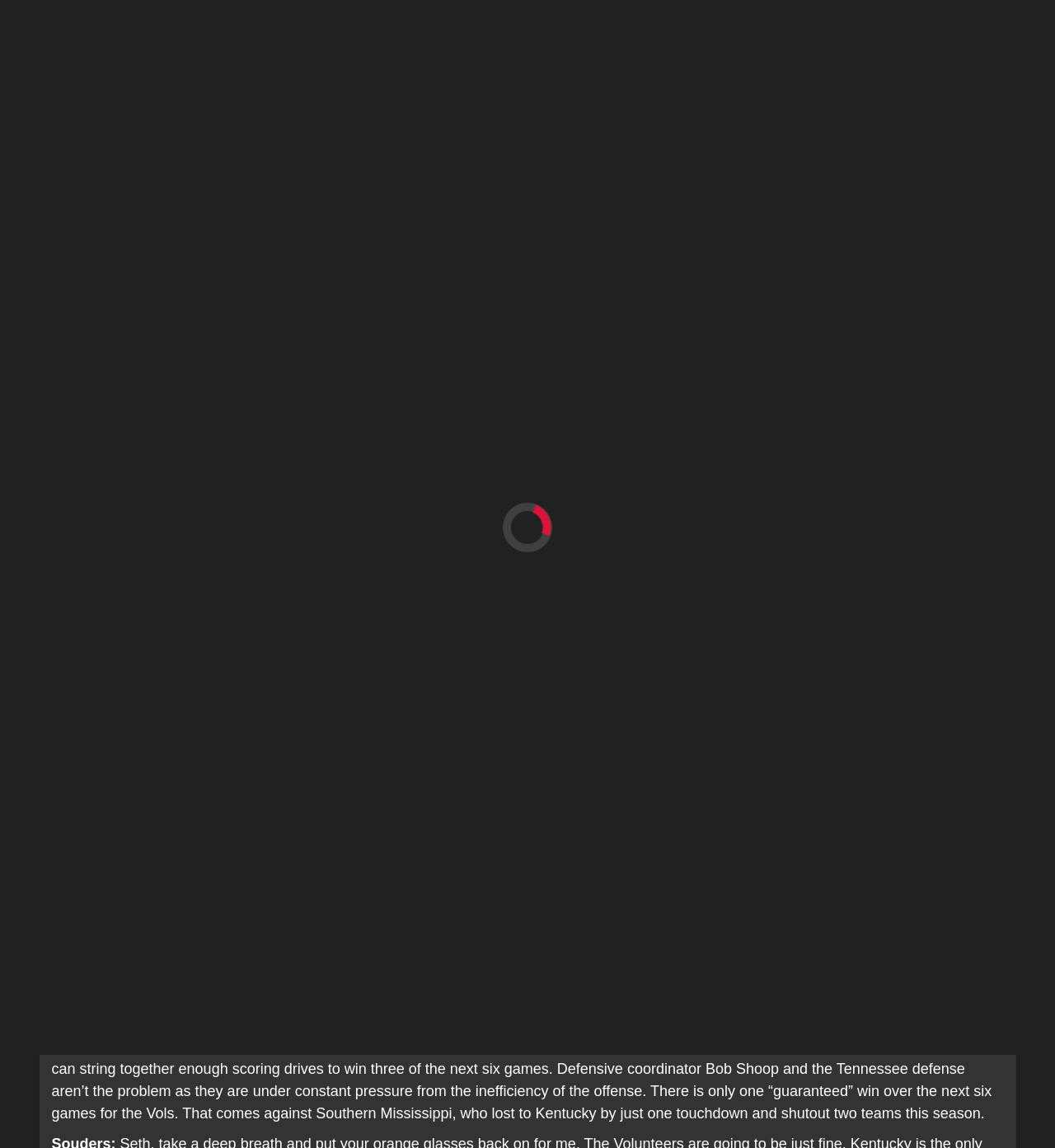Find the bounding box coordinates of the element's region that should be clicked in order to follow the given instruction: "Visit the Sports section". The coordinates should consist of four float numbers between 0 and 1, i.e., [left, top, right, bottom].

[0.049, 0.3, 0.085, 0.312]